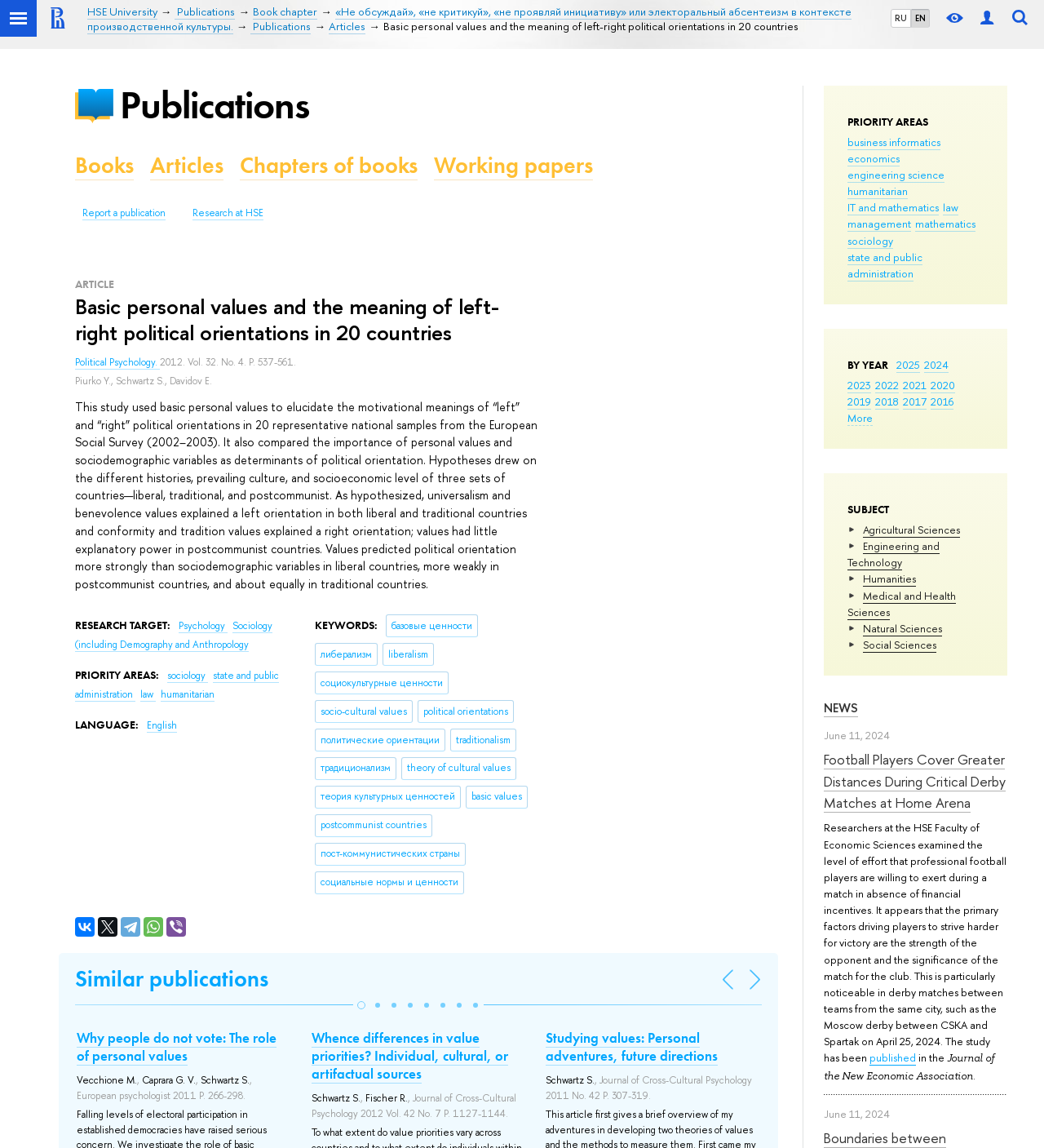Who are the authors of the article?
Please answer the question with a single word or phrase, referencing the image.

Piurko Y., Schwartz S.